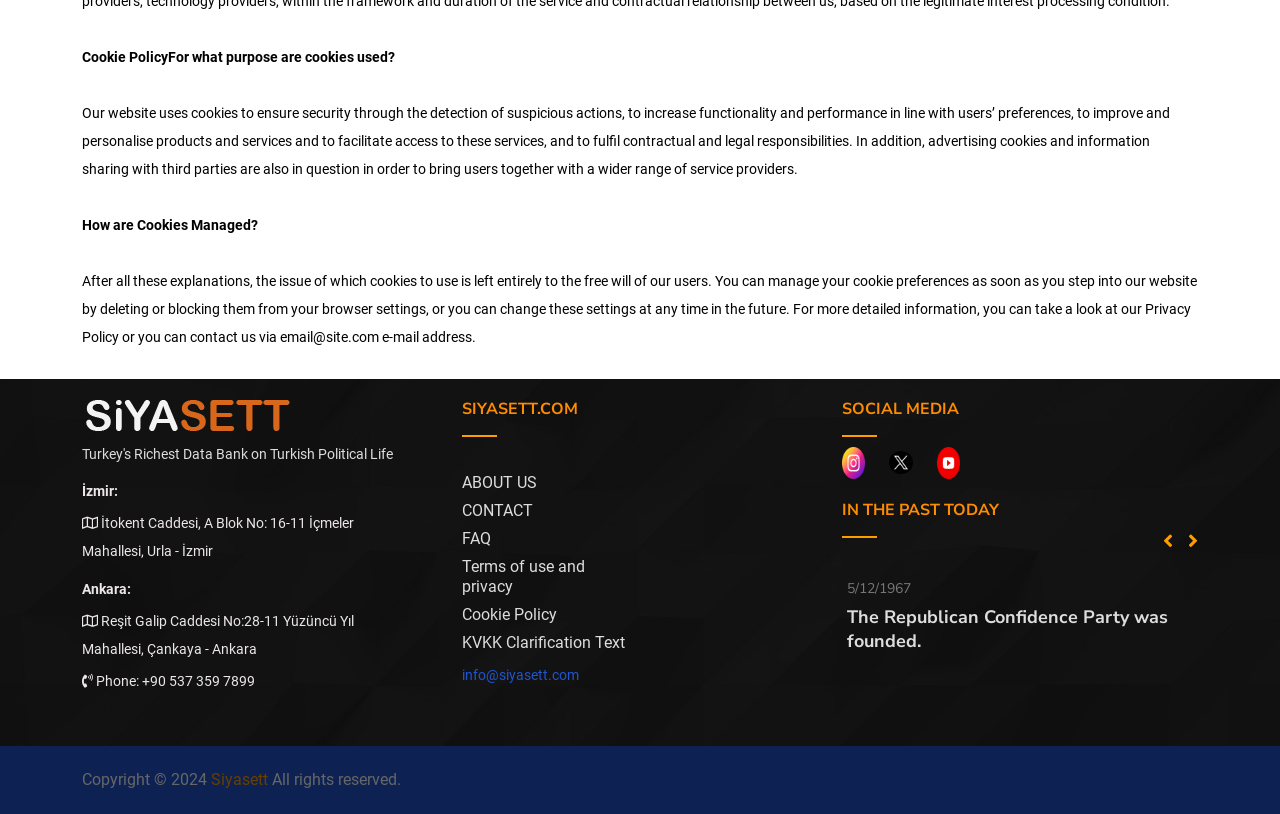Please mark the bounding box coordinates of the area that should be clicked to carry out the instruction: "Click the 'CONTACT' link".

[0.361, 0.615, 0.499, 0.64]